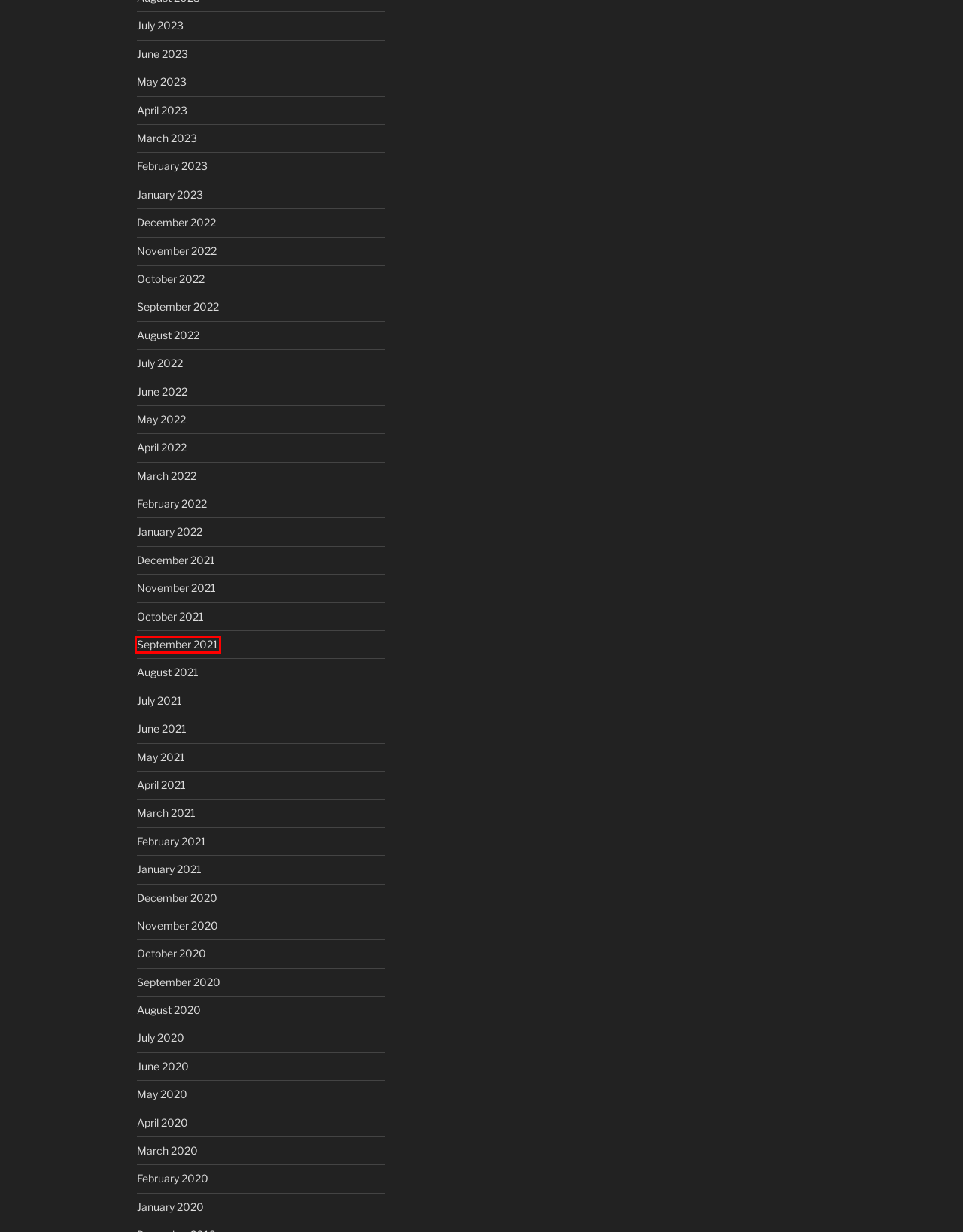You have a screenshot of a webpage with an element surrounded by a red bounding box. Choose the webpage description that best describes the new page after clicking the element inside the red bounding box. Here are the candidates:
A. February 2021 – Unoffensive Animal
B. October 2020 – Unoffensive Animal
C. January 2022 – Unoffensive Animal
D. April 2021 – Unoffensive Animal
E. September 2021 – Unoffensive Animal
F. July 2021 – Unoffensive Animal
G. December 2022 – Unoffensive Animal
H. August 2020 – Unoffensive Animal

E